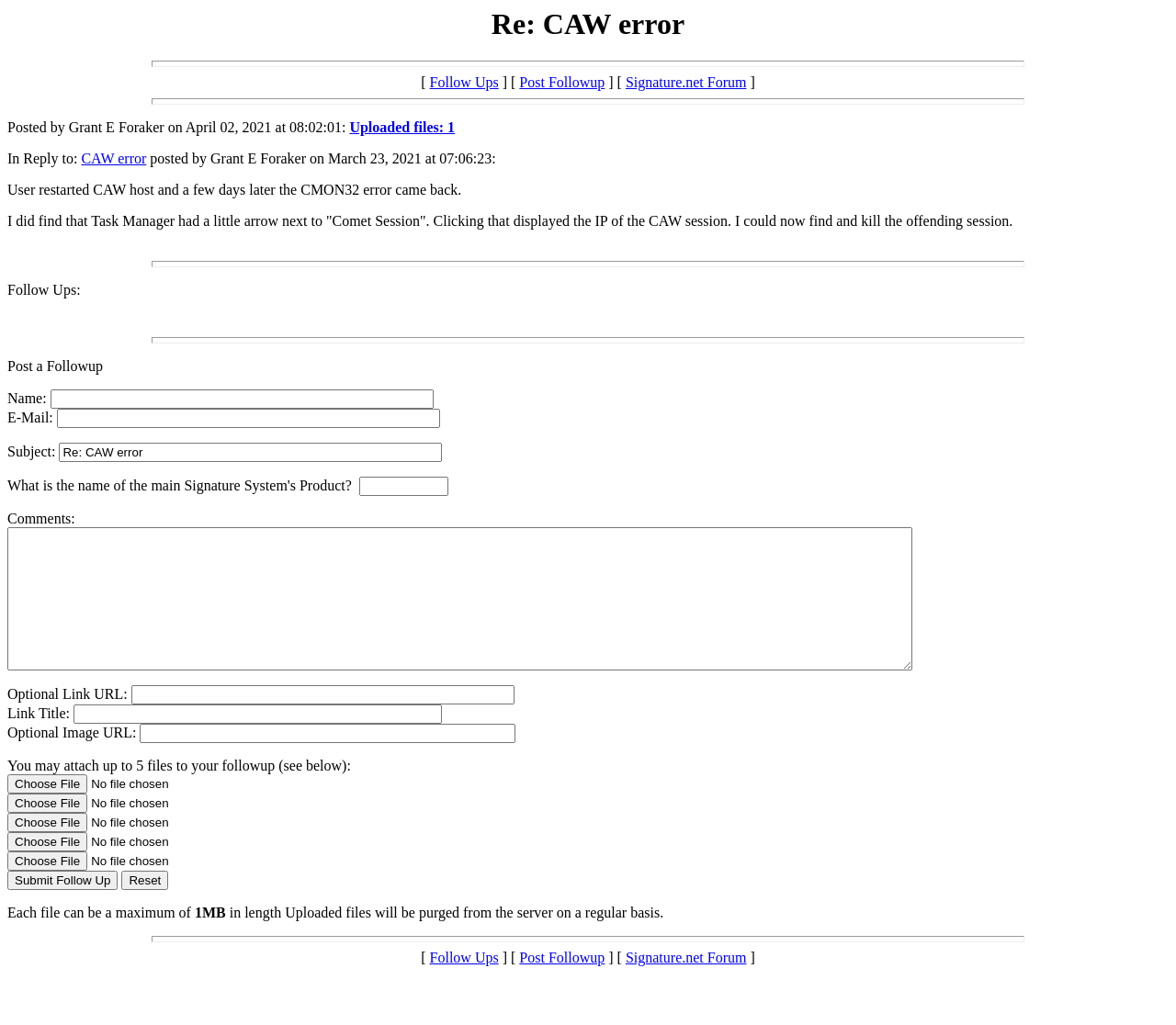Please find the main title text of this webpage.

Re: CAW error